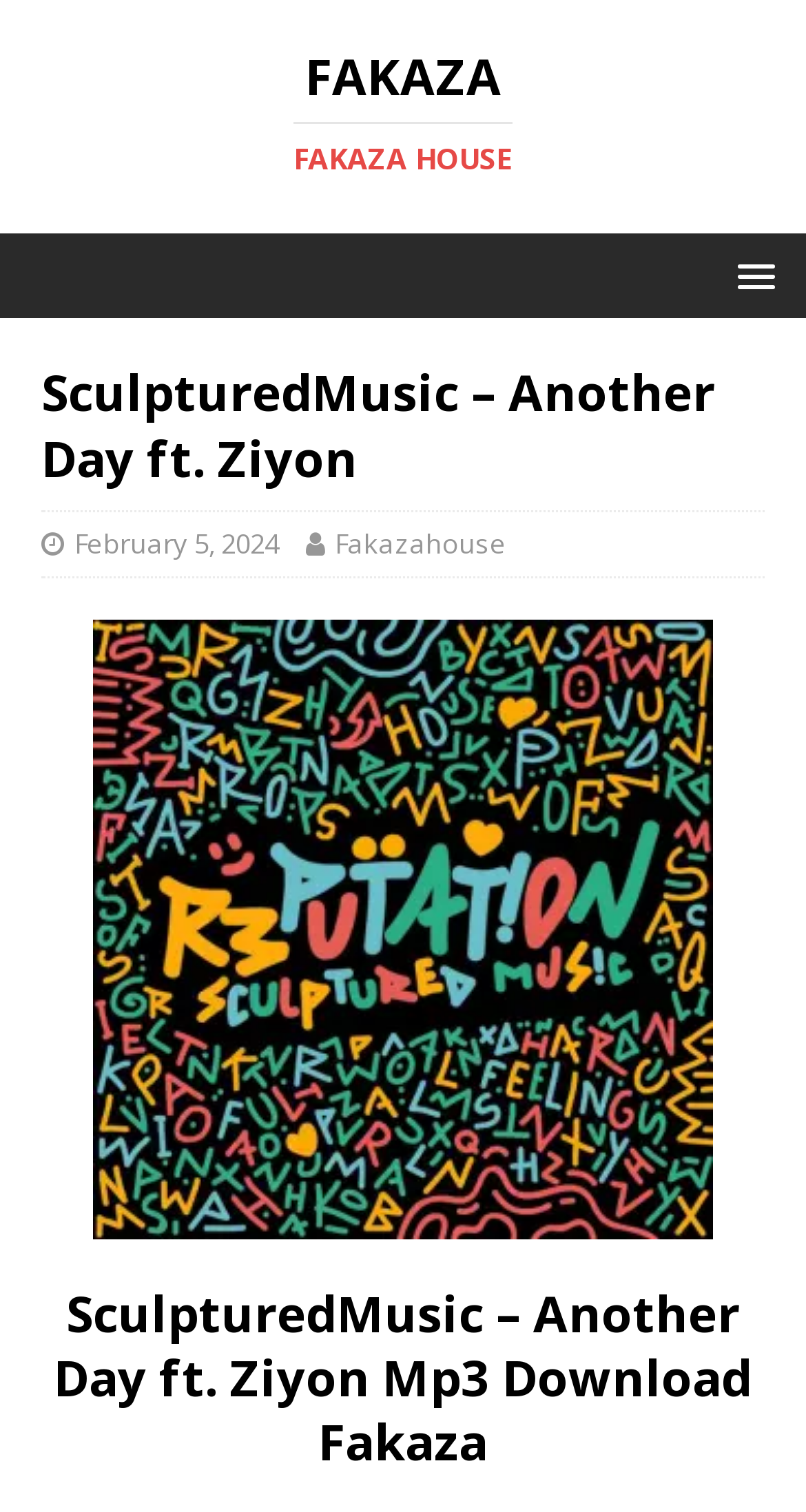Given the element description FakazaFakaza House, specify the bounding box coordinates of the corresponding UI element in the format (top-left x, top-left y, bottom-right x, bottom-right y). All values must be between 0 and 1.

[0.051, 0.034, 0.949, 0.117]